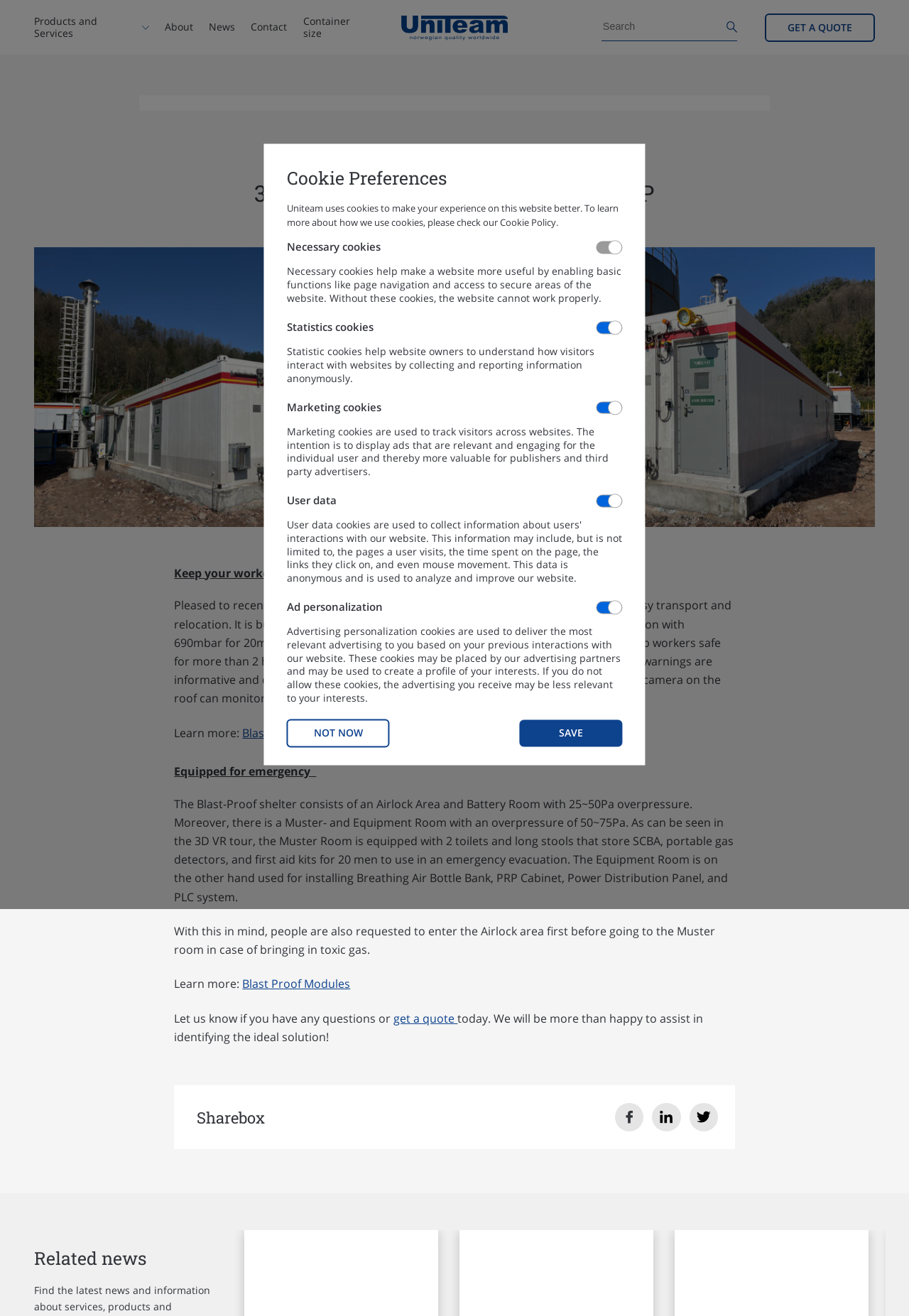How long can workers survive in the shelter during an emergency?
Please describe in detail the information shown in the image to answer the question.

The webpage states that in an emergency, compressed fresh air breathing systems will keep workers safe for more than 2 hours, ensuring their survival during critical situations.